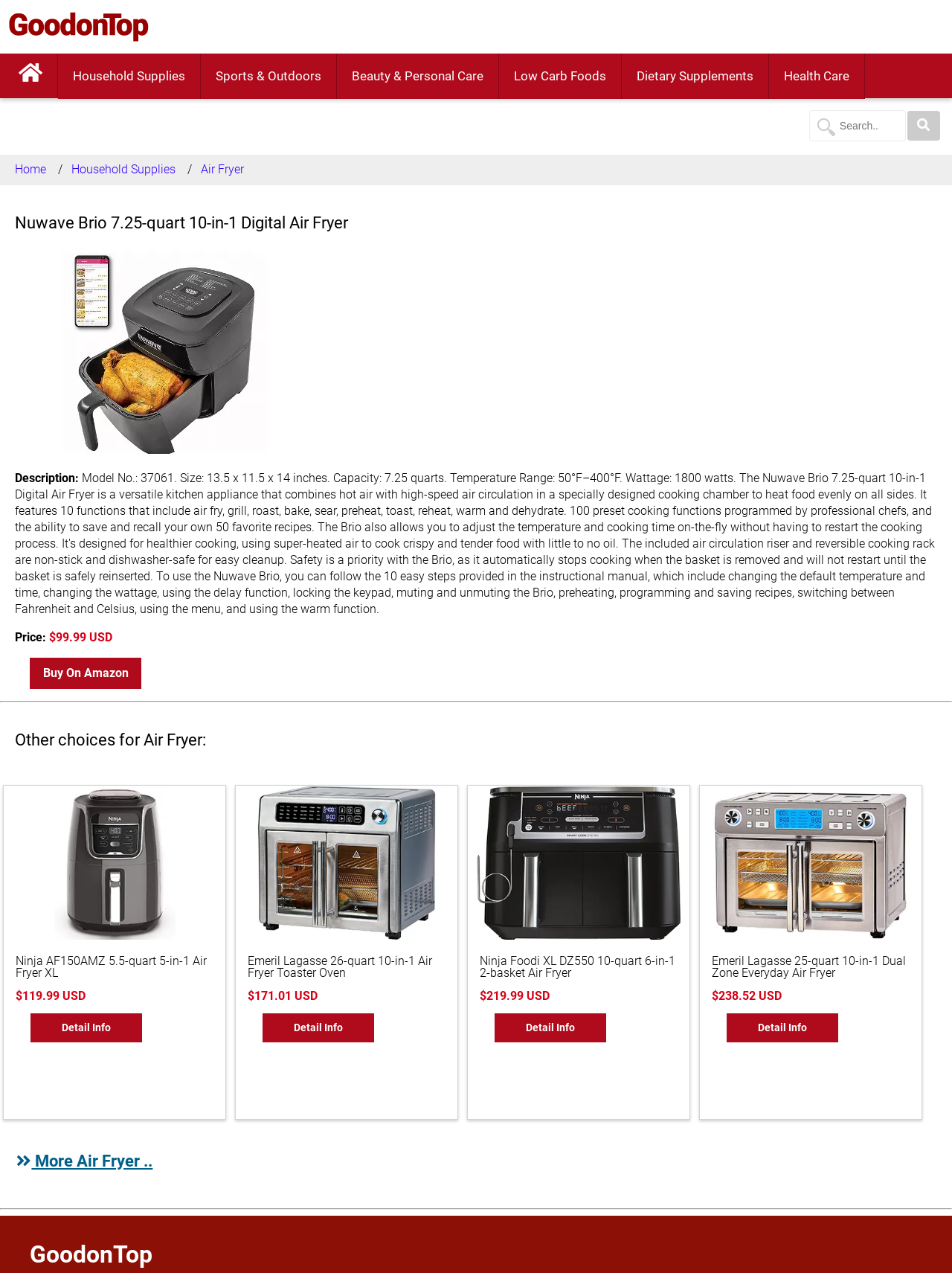How many products are shown as other choices for air fryers?
Using the image, provide a concise answer in one word or a short phrase.

4